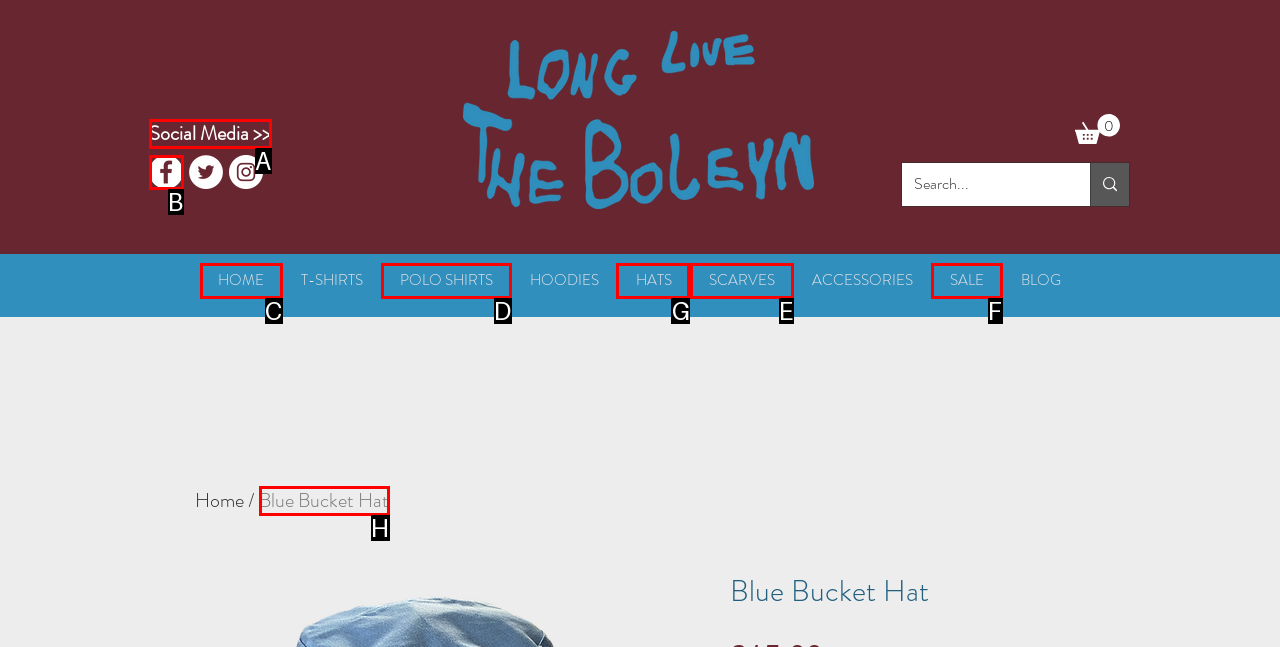Determine which HTML element should be clicked for this task: Go to HATS section
Provide the option's letter from the available choices.

G